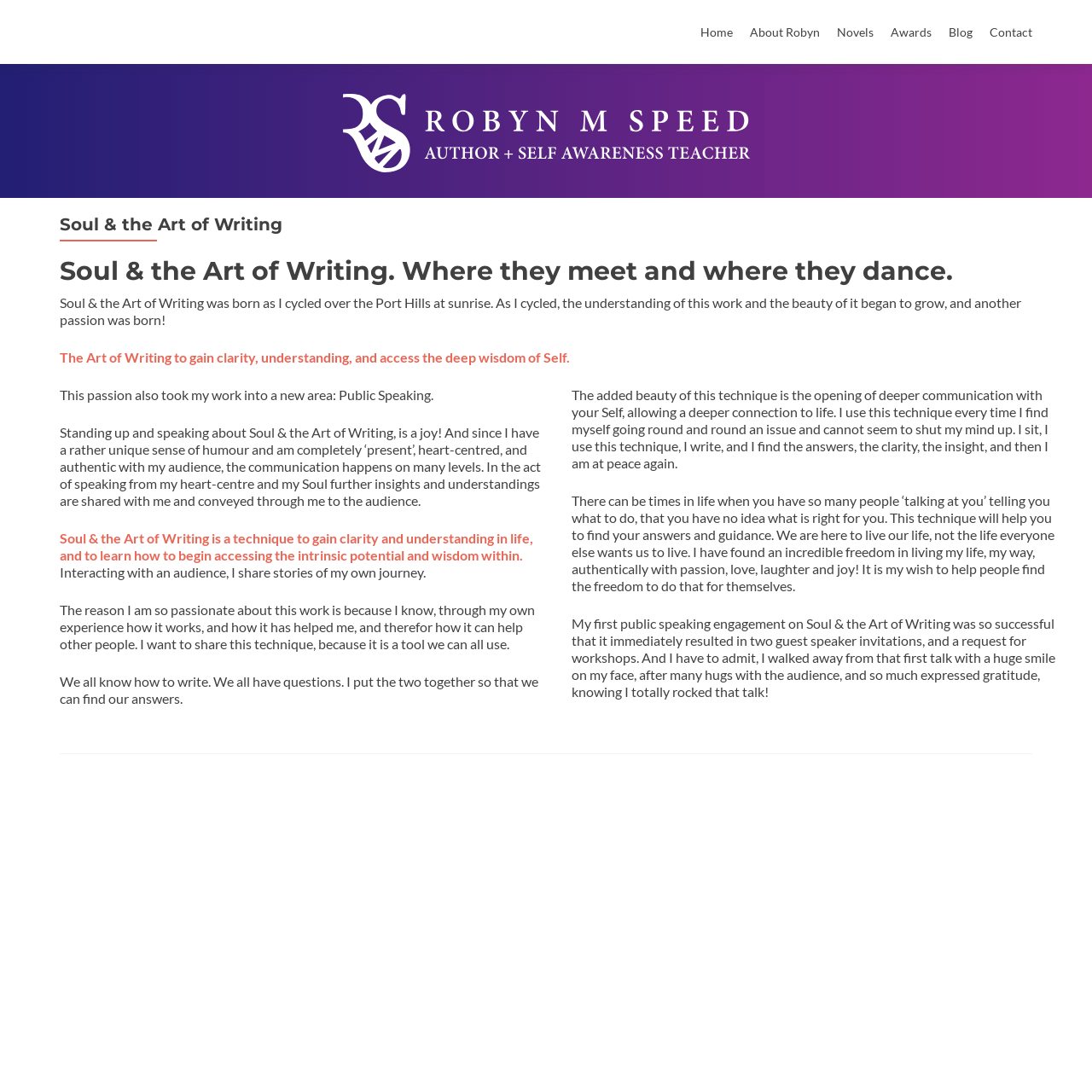Locate the heading on the webpage and return its text.

Soul & the Art of Writing